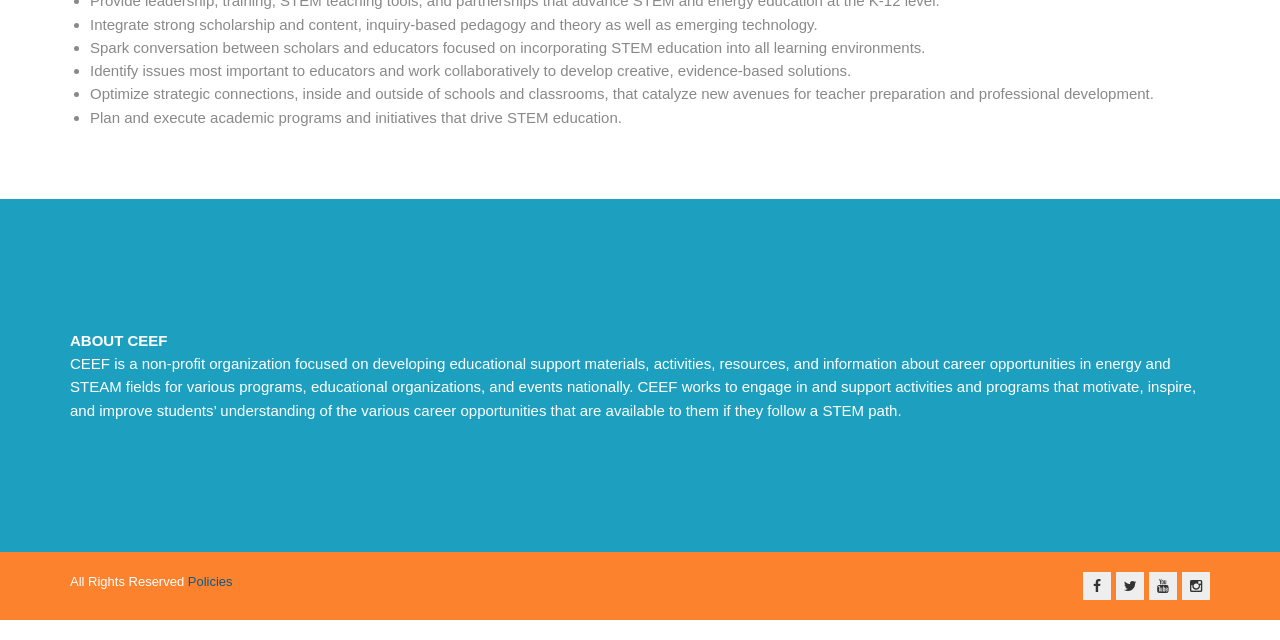Please specify the bounding box coordinates in the format (top-left x, top-left y, bottom-right x, bottom-right y), with all values as floating point numbers between 0 and 1. Identify the bounding box of the UI element described by: Policies

[0.147, 0.896, 0.182, 0.92]